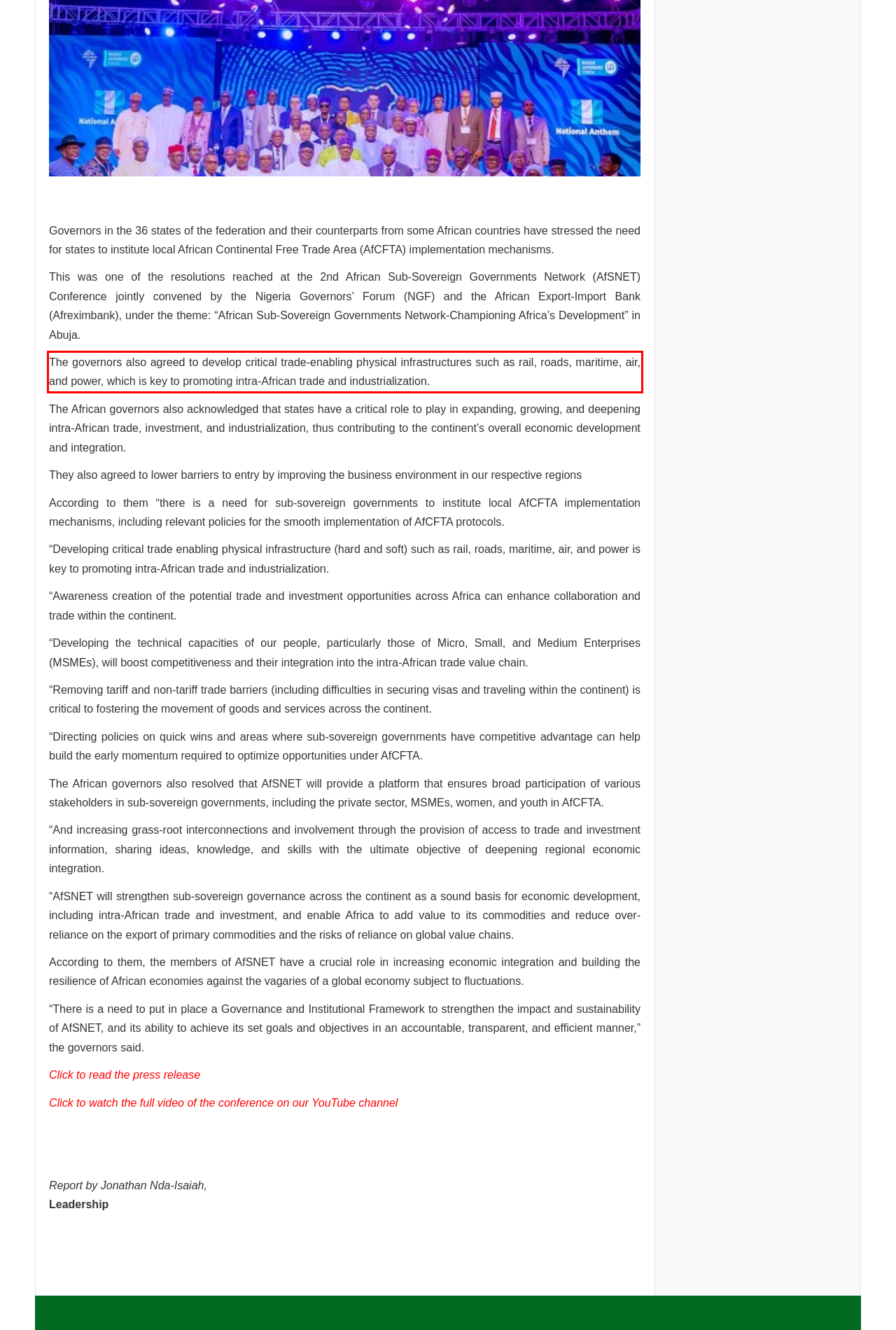Given a webpage screenshot, identify the text inside the red bounding box using OCR and extract it.

The governors also agreed to develop critical trade-enabling physical infrastructures such as rail, roads, maritime, air, and power, which is key to promoting intra-African trade and industrialization.